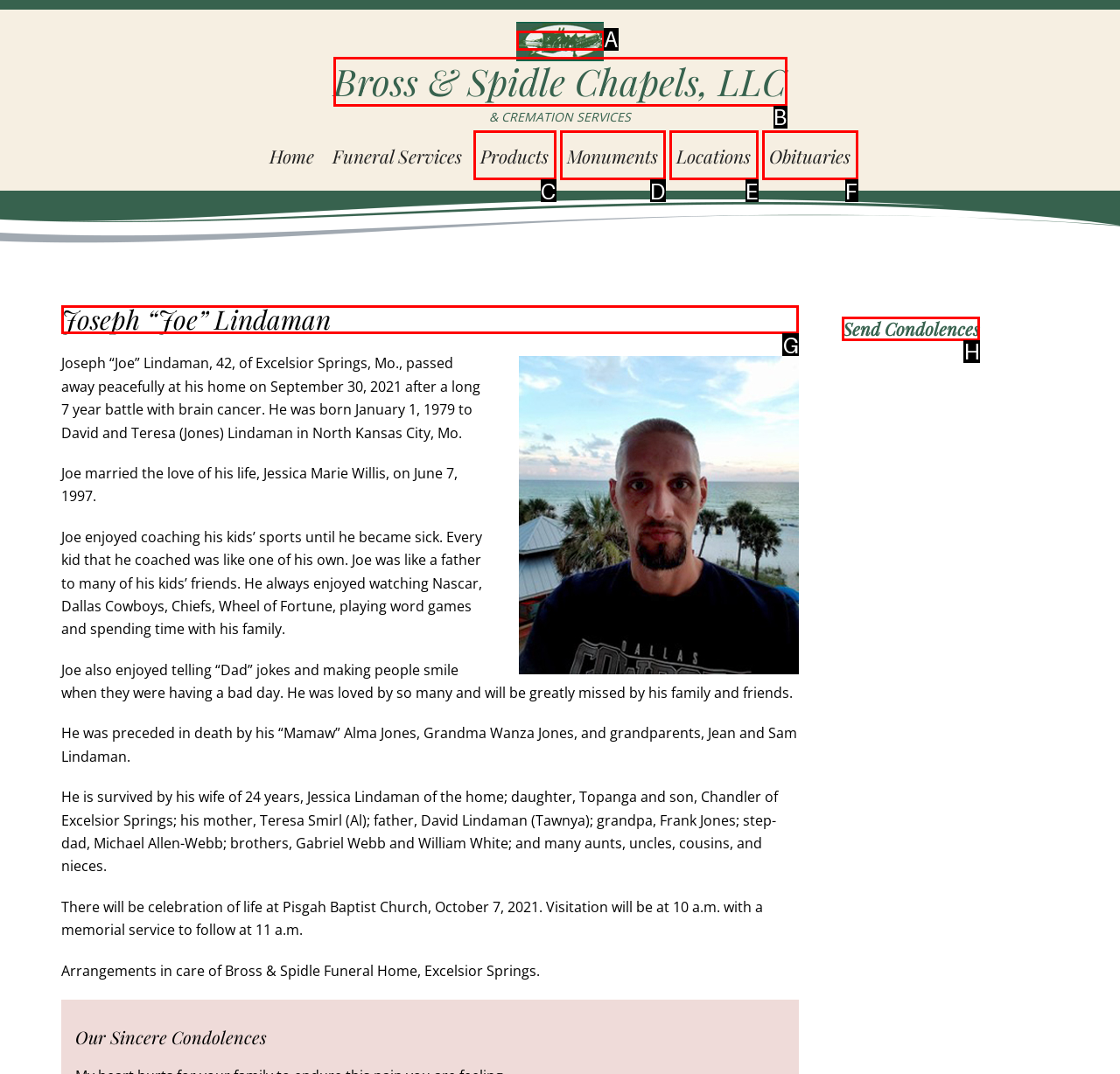Which UI element's letter should be clicked to achieve the task: Read about Joseph “Joe” Lindaman
Provide the letter of the correct choice directly.

G